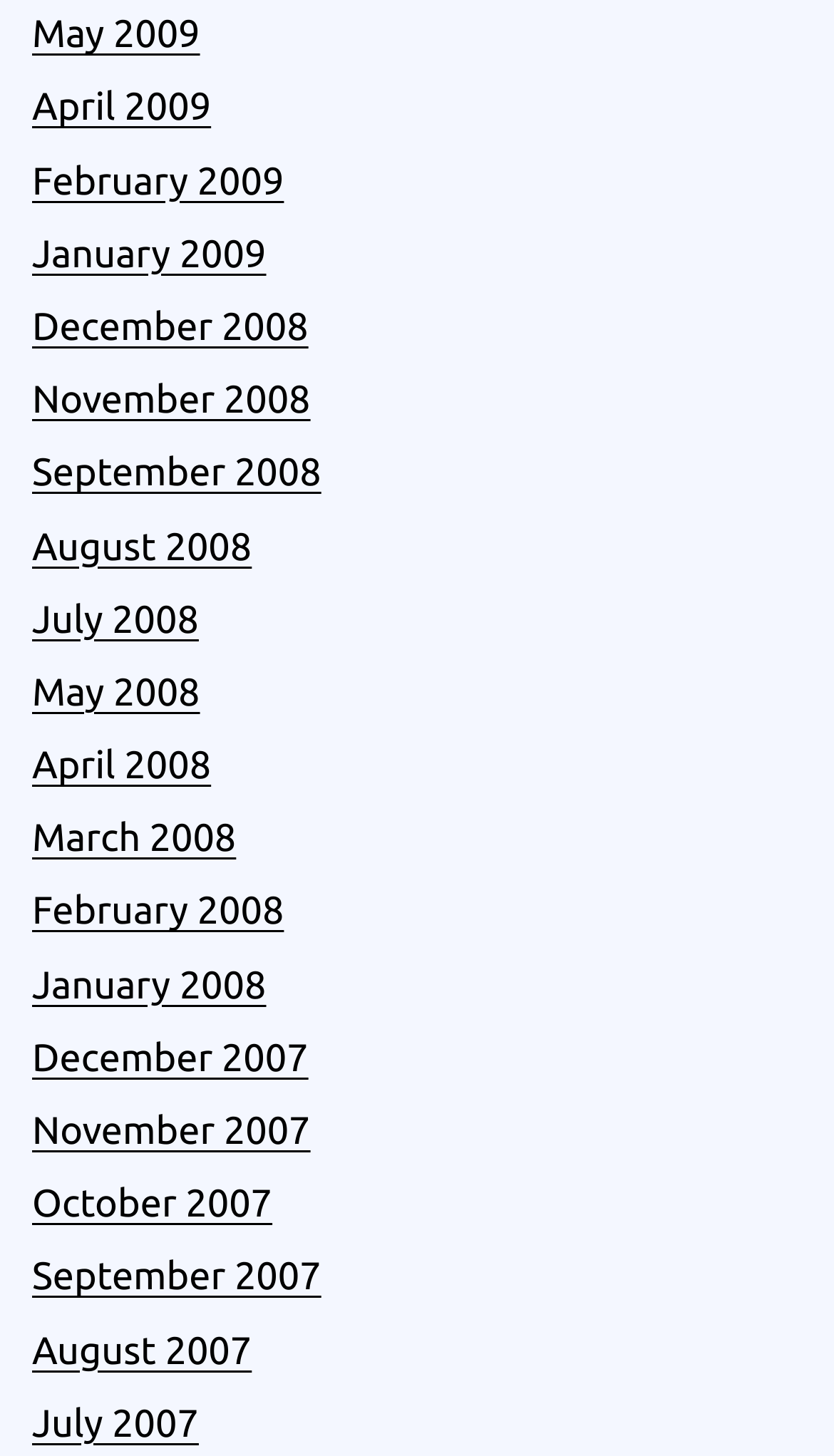How many links are available on this webpage?
Refer to the screenshot and deliver a thorough answer to the question presented.

I counted the number of links on the webpage, and there are 21 links available, each representing a different month and year from May 2009 to July 2007.